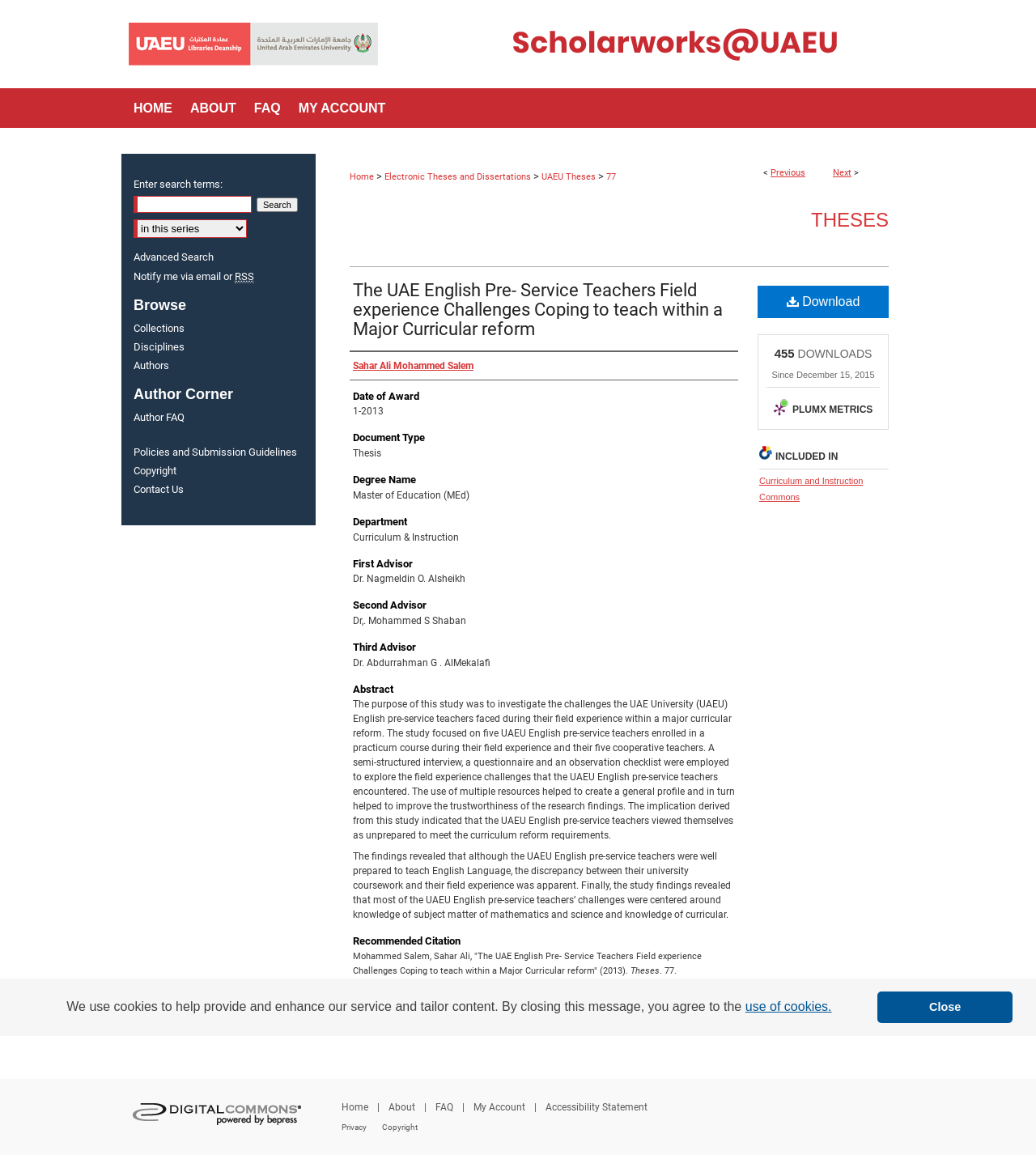Identify the main heading from the webpage and provide its text content.

The UAE English Pre- Service Teachers Field experience Challenges Coping to teach within a Major Curricular reform